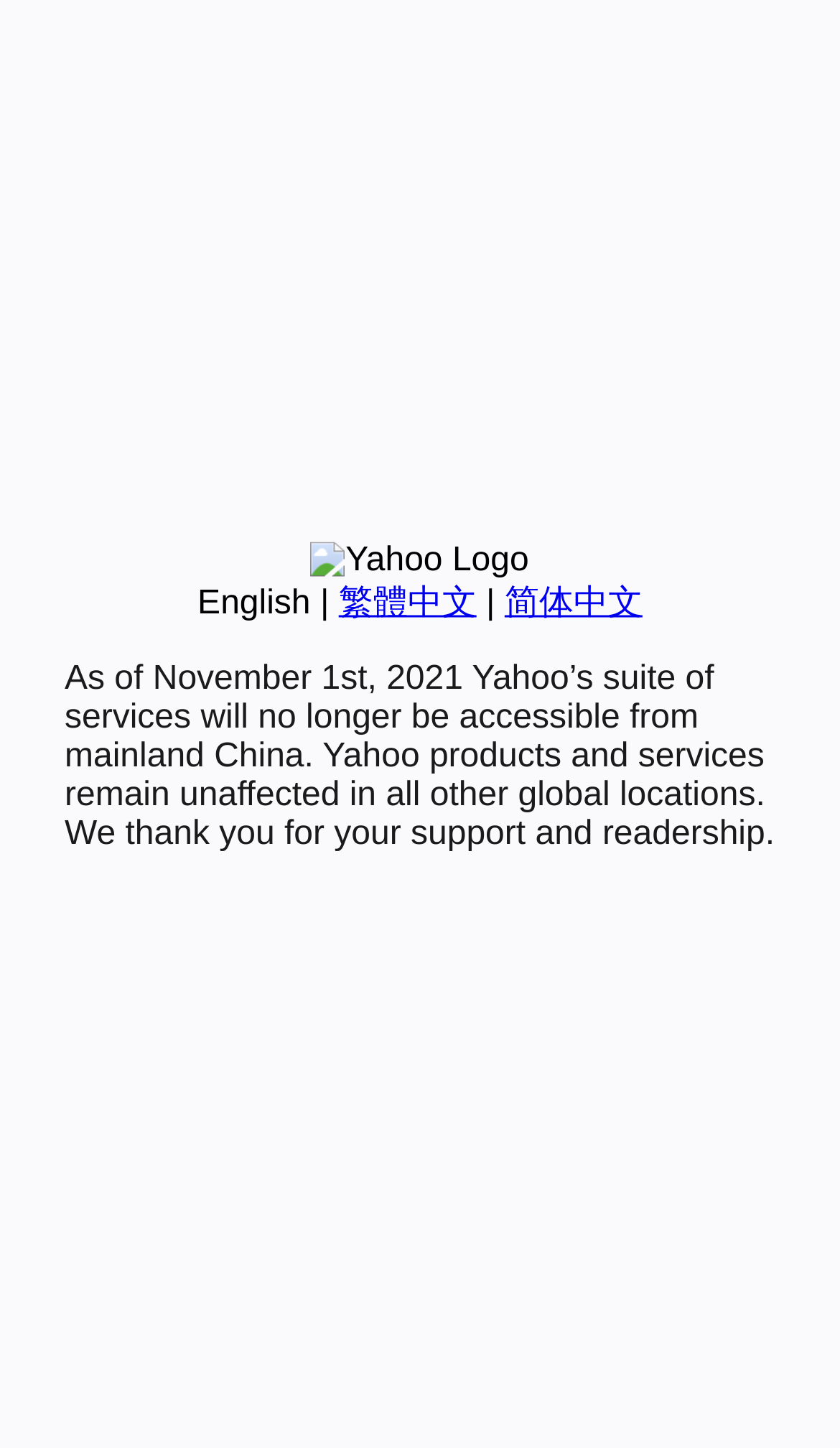Given the following UI element description: "English", find the bounding box coordinates in the webpage screenshot.

[0.235, 0.404, 0.37, 0.429]